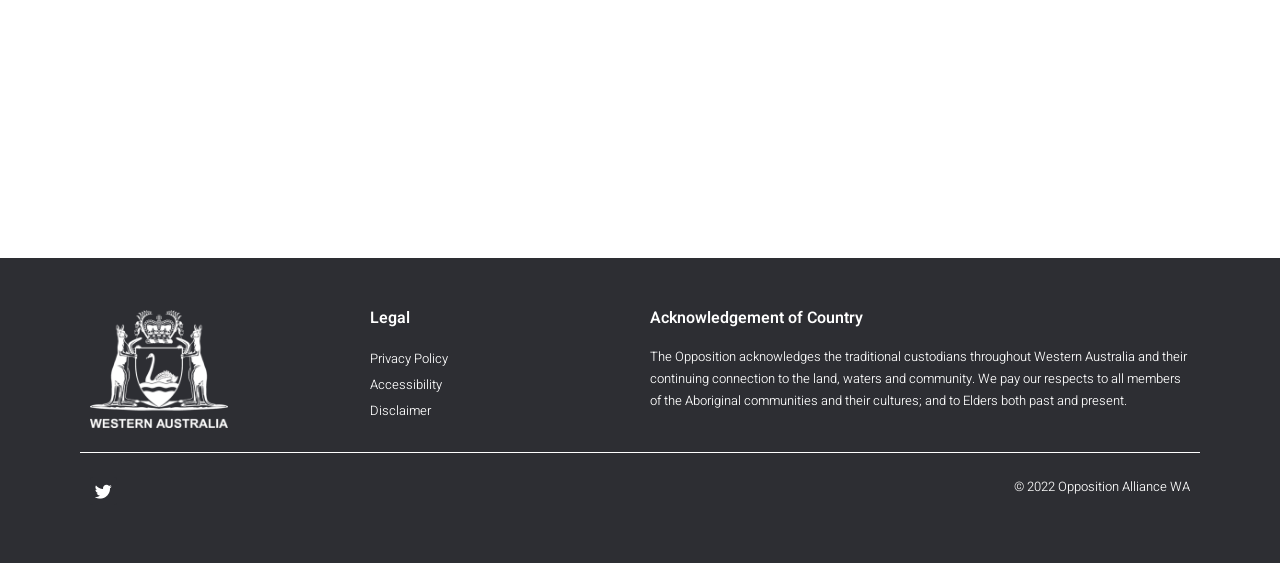Locate the UI element that matches the description Privacy Policy in the webpage screenshot. Return the bounding box coordinates in the format (top-left x, top-left y, bottom-right x, bottom-right y), with values ranging from 0 to 1.

[0.289, 0.614, 0.35, 0.661]